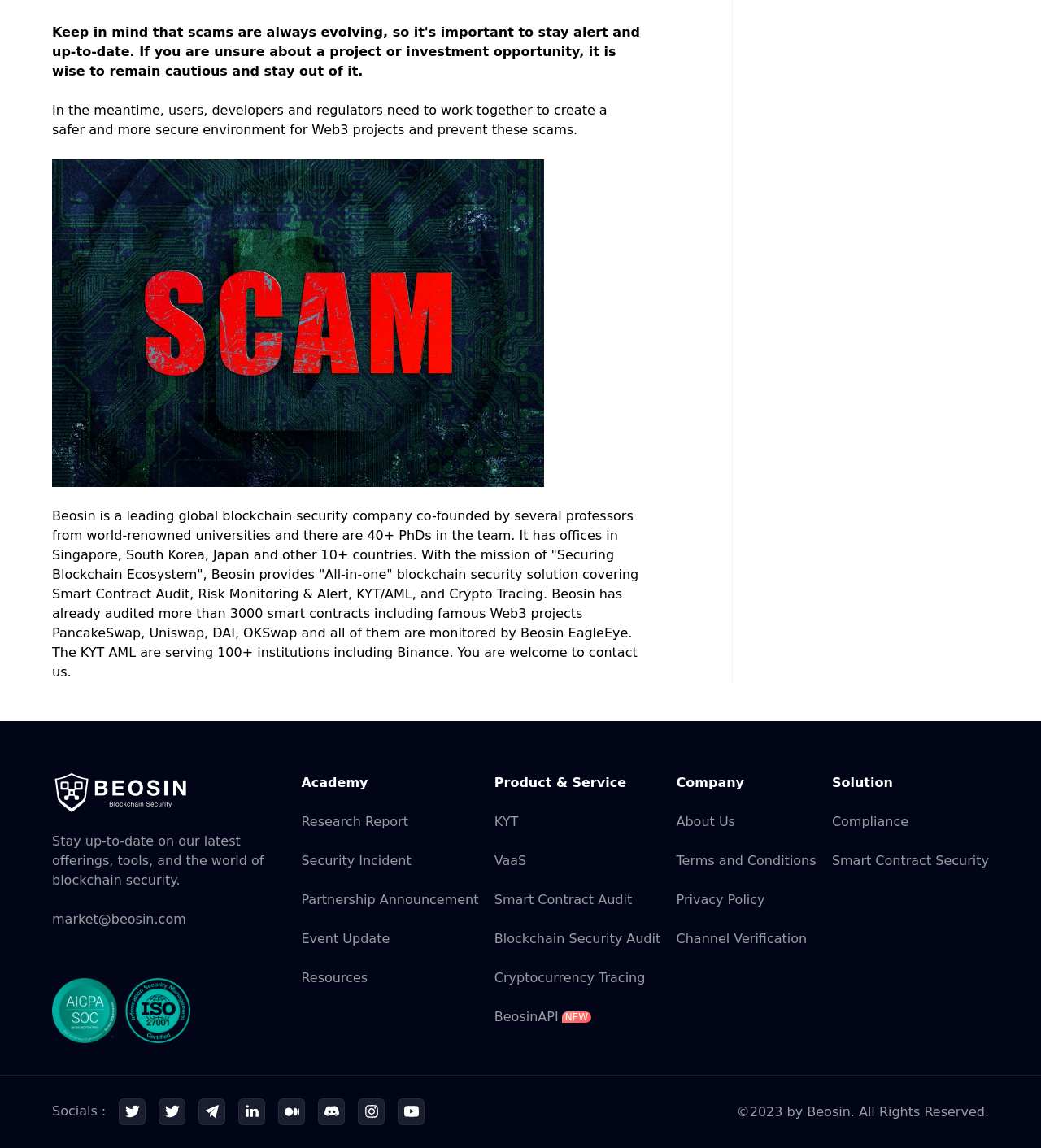Provide the bounding box coordinates of the HTML element described by the text: "Security Incident". The coordinates should be in the format [left, top, right, bottom] with values between 0 and 1.

[0.289, 0.741, 0.395, 0.758]